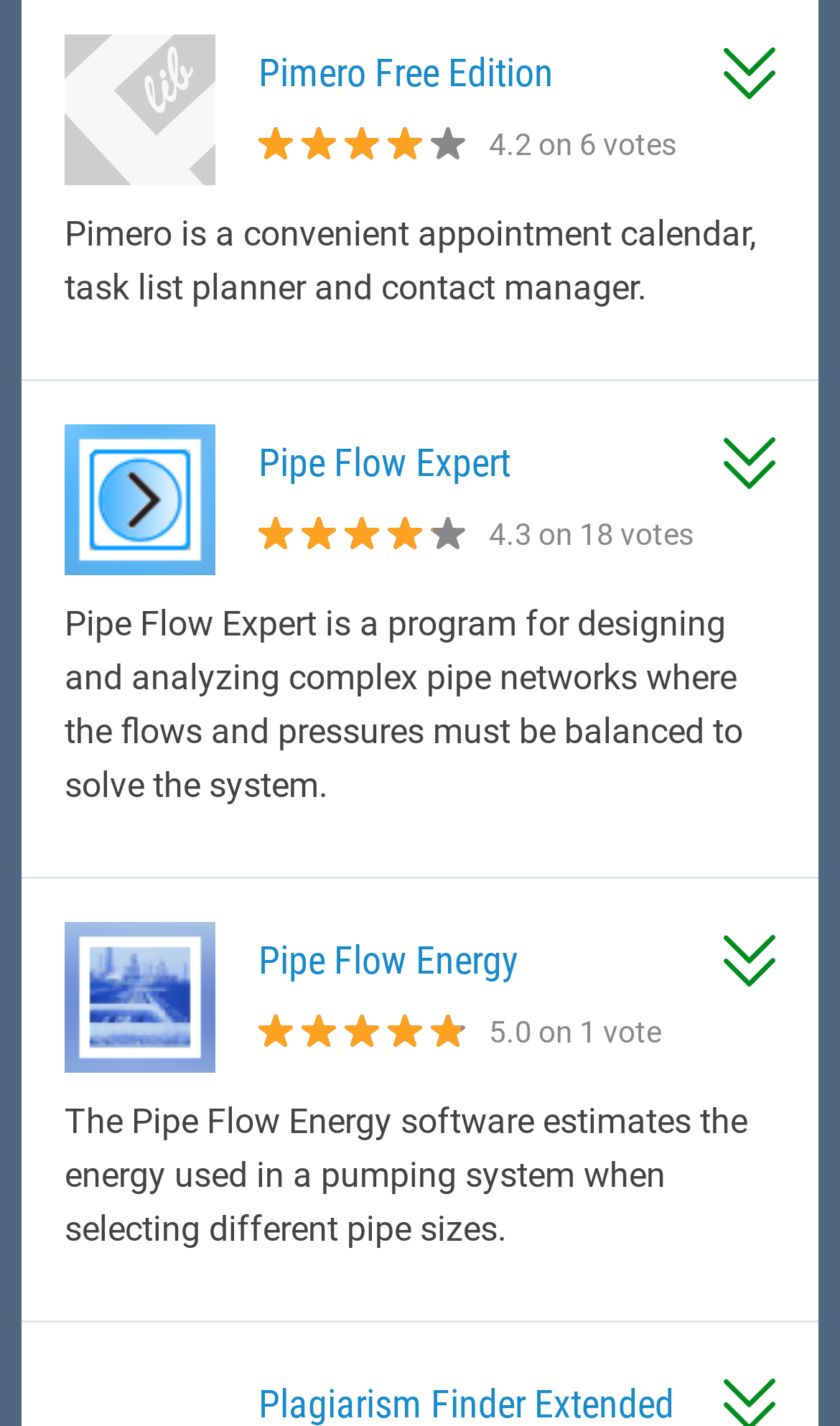Please specify the bounding box coordinates of the clickable section necessary to execute the following command: "Learn more about Pipe Flow Expert".

[0.308, 0.307, 0.608, 0.339]